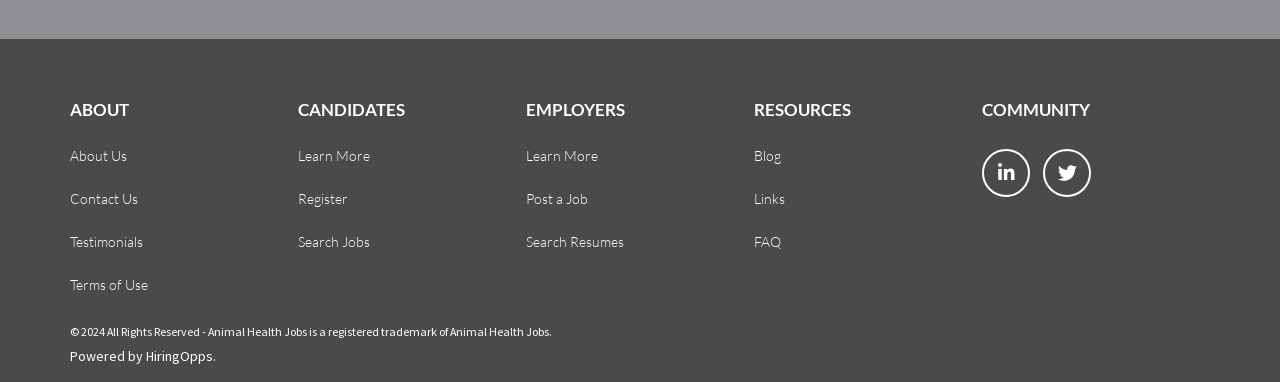Please identify the bounding box coordinates of the area I need to click to accomplish the following instruction: "Follow on Facebook".

[0.767, 0.39, 0.805, 0.516]